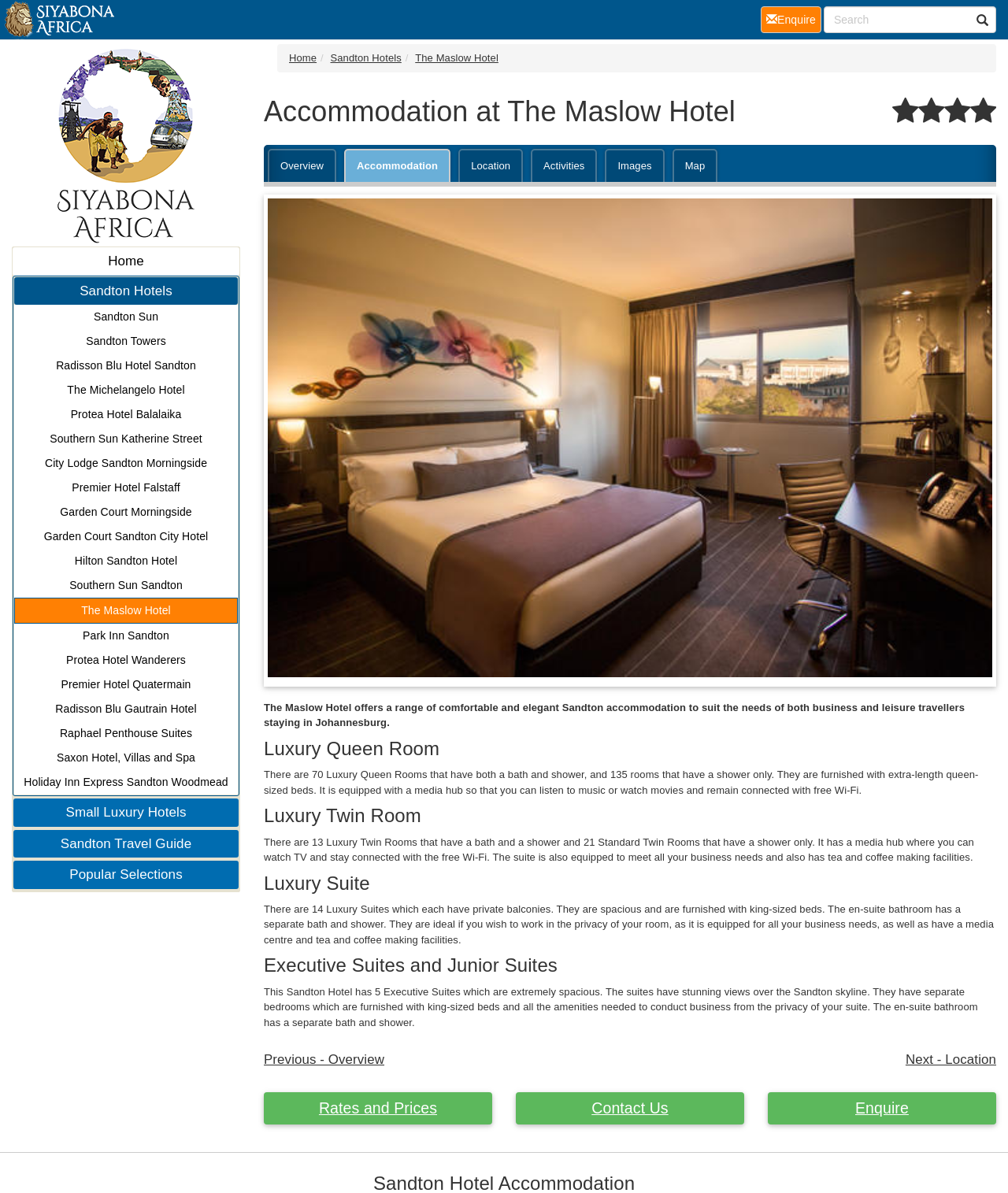Locate the bounding box coordinates of the clickable part needed for the task: "View Amy Lively's bio".

None